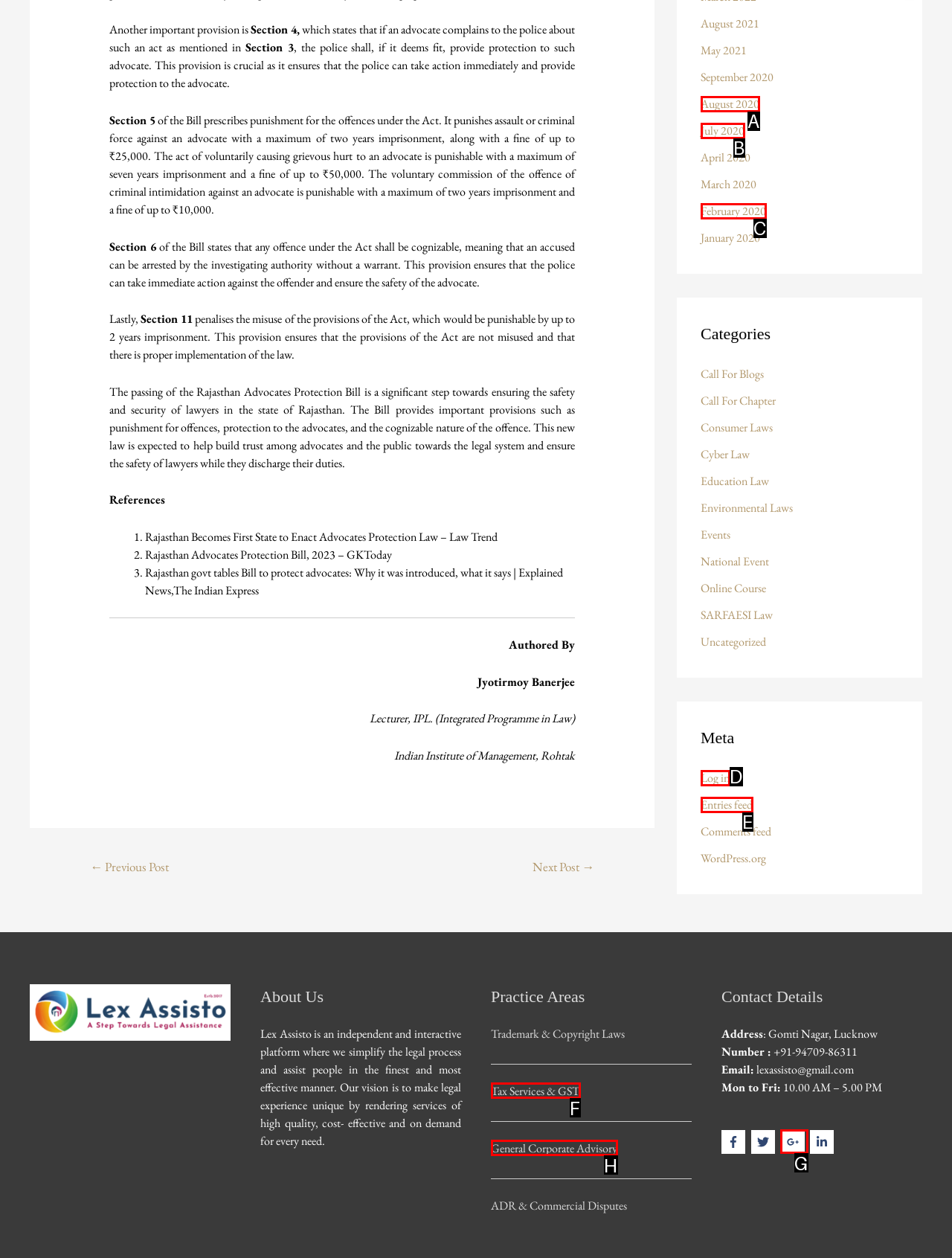Identify the option that corresponds to: February 2020
Respond with the corresponding letter from the choices provided.

C